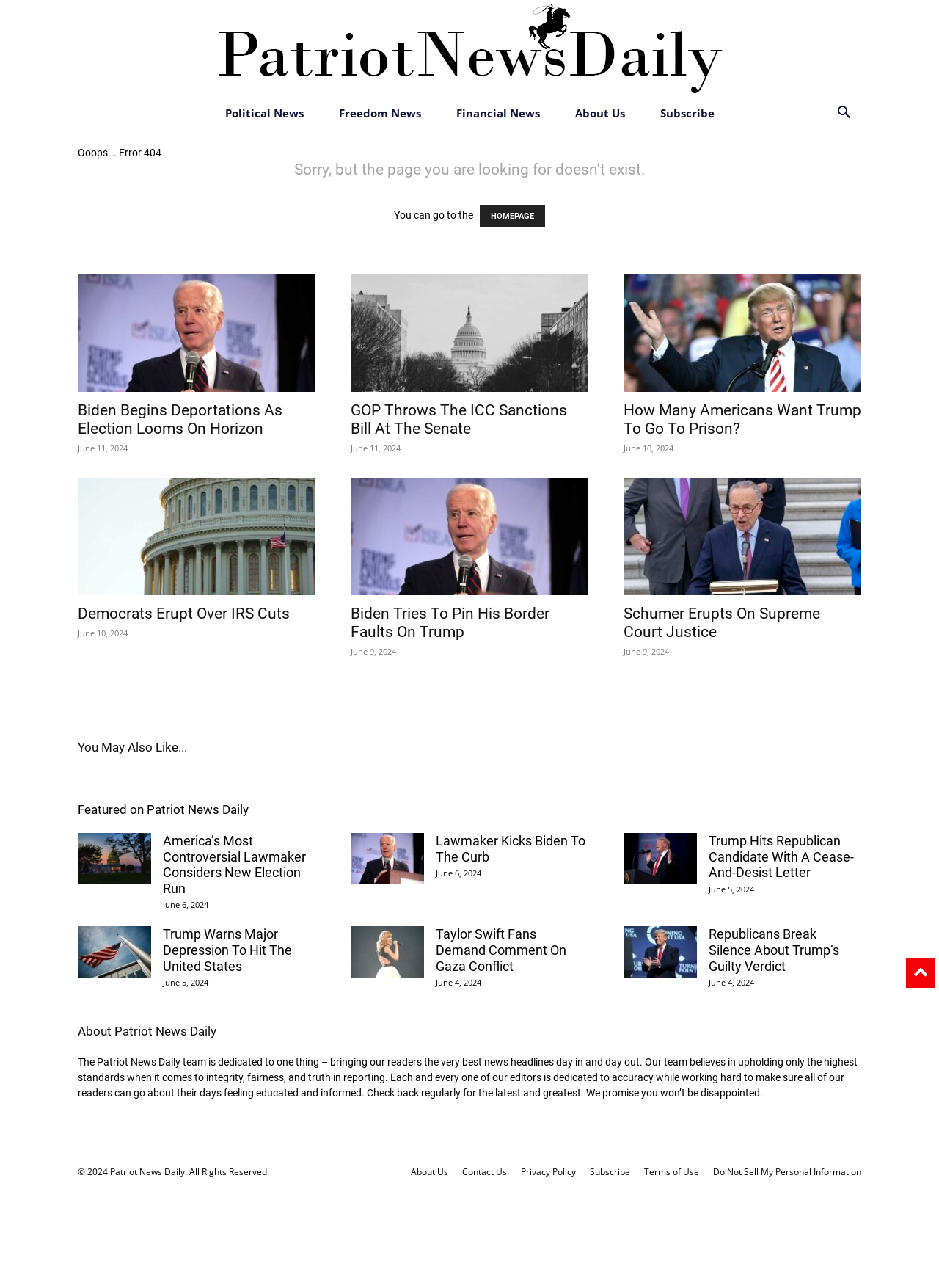Based on the image, provide a detailed and complete answer to the question: 
What is the date of the article 'Trump Warns Major Depression To Hit The United States'?

The date of the article 'Trump Warns Major Depression To Hit The United States' is displayed as a timestamp below the article heading, indicating that the article was published on June 5, 2024.